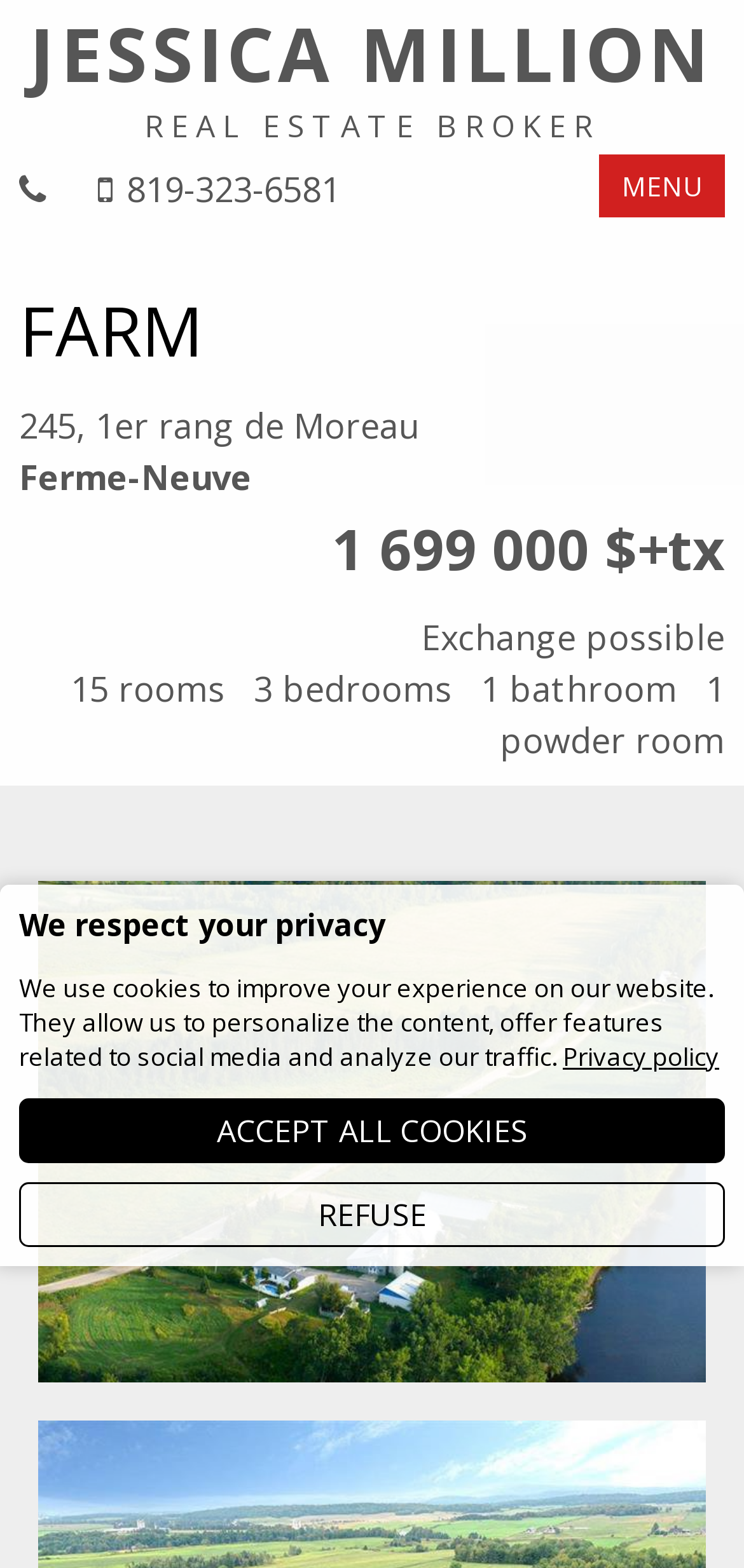What is the price of the farm?
Answer the question with as much detail as possible.

The price of the farm is displayed prominently on the webpage, below the address and above the details of the farm's features.